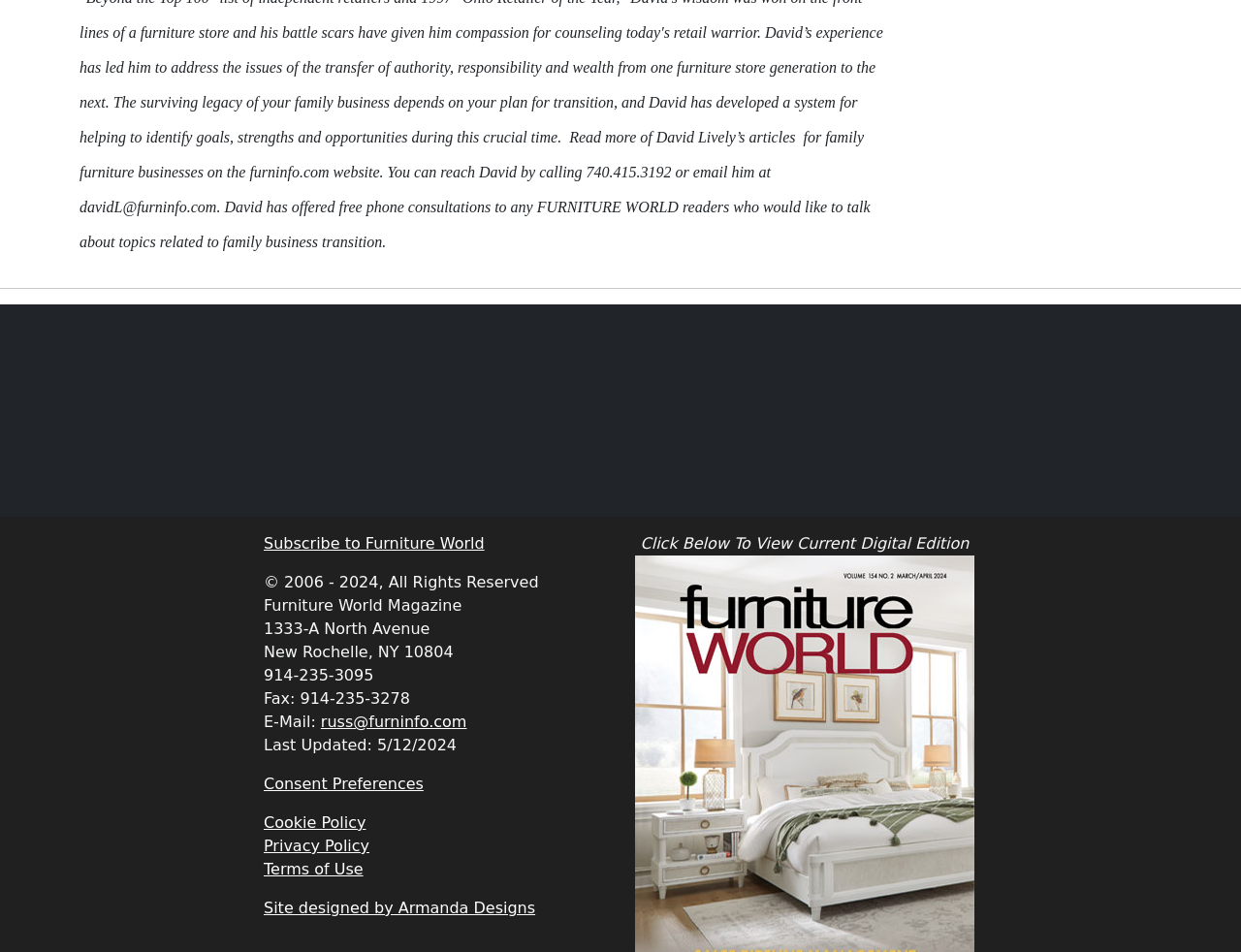Identify the bounding box coordinates for the element you need to click to achieve the following task: "Contact via email". The coordinates must be four float values ranging from 0 to 1, formatted as [left, top, right, bottom].

[0.258, 0.748, 0.376, 0.768]